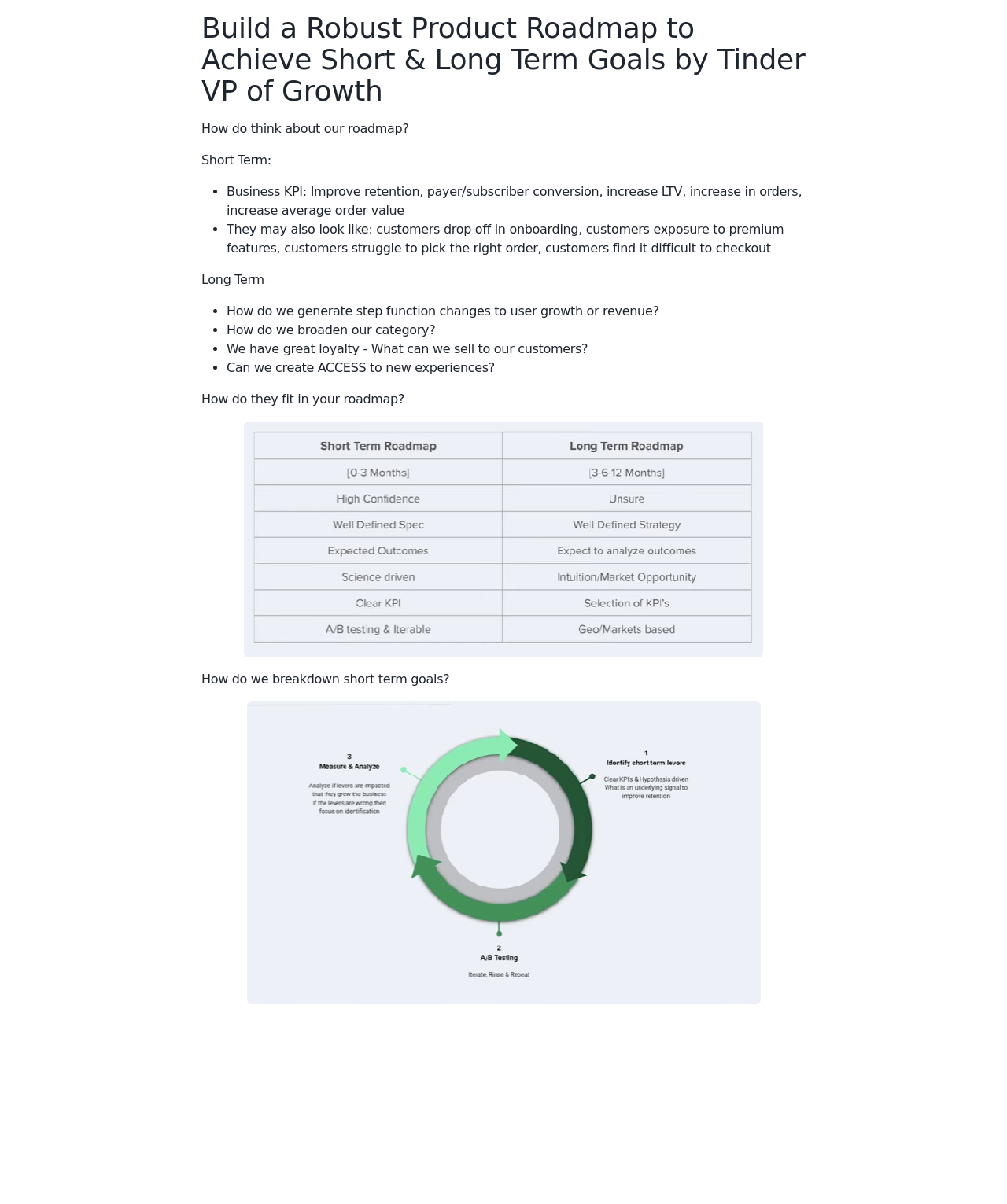Describe all significant elements and features of the webpage.

This webpage appears to be a presentation or article about building a robust product roadmap, with a focus on short-term and long-term goals. At the top, there is a heading that reads "Build a Robust Product Roadmap to Achieve Short & Long Term Goals by Tinder VP of Growth". Below this heading, there is a question "How do think about our roadmap?" followed by a brief description of short-term goals, including improving retention, payer/subscriber conversion, and increasing average order value.

To the right of the short-term goals description, there is a button with no text. Below this, there is a list of bullet points, each starting with a bullet marker, that elaborate on the short-term goals. The list includes items such as customers dropping off during onboarding, struggling to pick the right order, and finding it difficult to checkout.

Further down, there is a section labeled "Long Term" with another button to the right. Below this, there is another list of bullet points that discuss long-term goals, including generating step function changes to user growth or revenue, broadening the category, and selling to loyal customers.

The webpage also features two images, one located below the short-term goals section and another below the long-term goals section. The images appear to be diagrams or illustrations related to the topic of product roadmaps.

Throughout the webpage, there are several headings and subheadings that break up the content into sections, making it easy to follow and understand. The overall structure of the webpage is organized and easy to navigate.